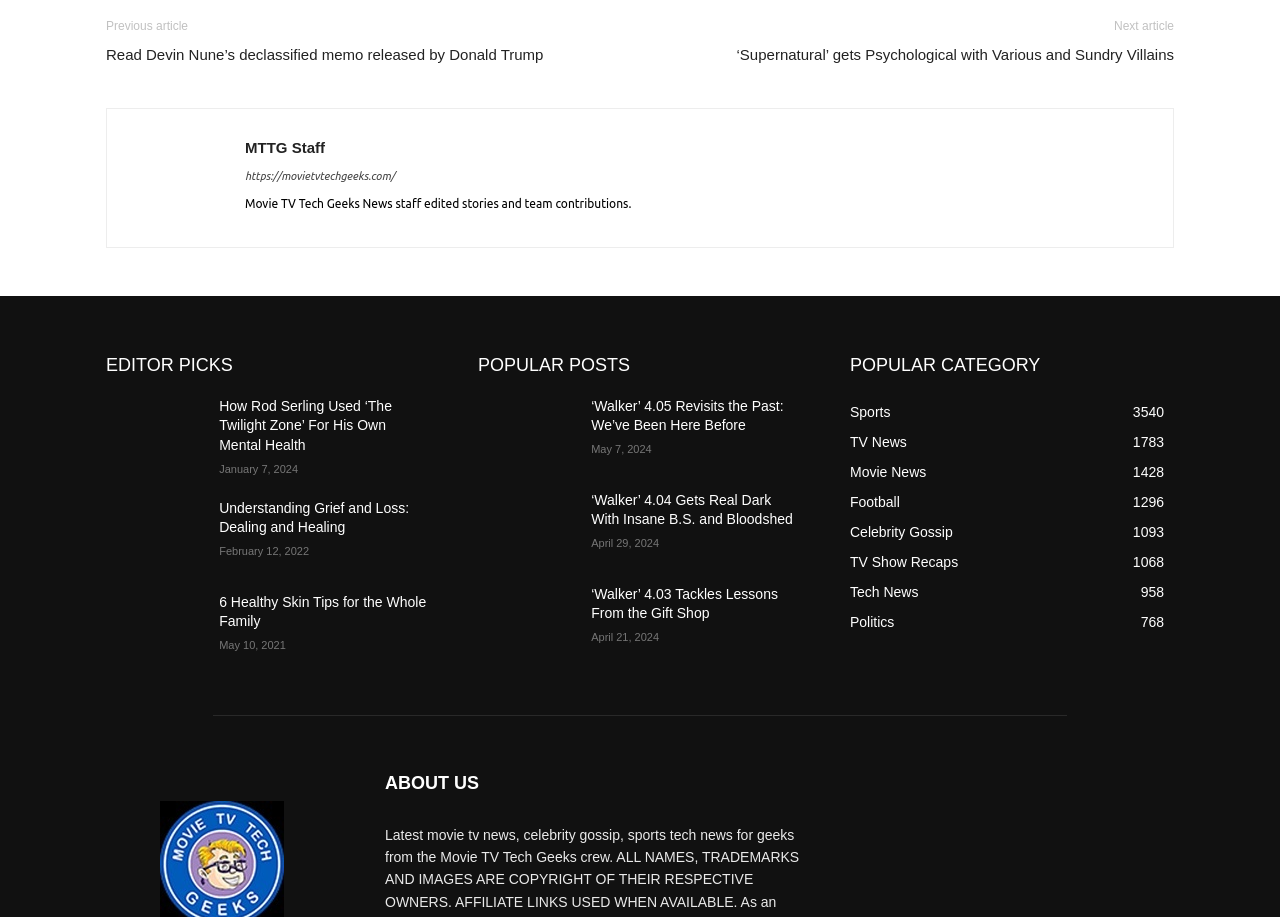How many editor picks are there?
Please provide a detailed and thorough answer to the question.

The editor picks section is located in the middle of the page, and it contains three links with headings 'How Rod Serling Used ‘The Twilight Zone’ For His Own Mental Health', 'Understanding Grief and Loss: Dealing and Healing', and '6 Healthy Skin Tips for the Whole Family'.